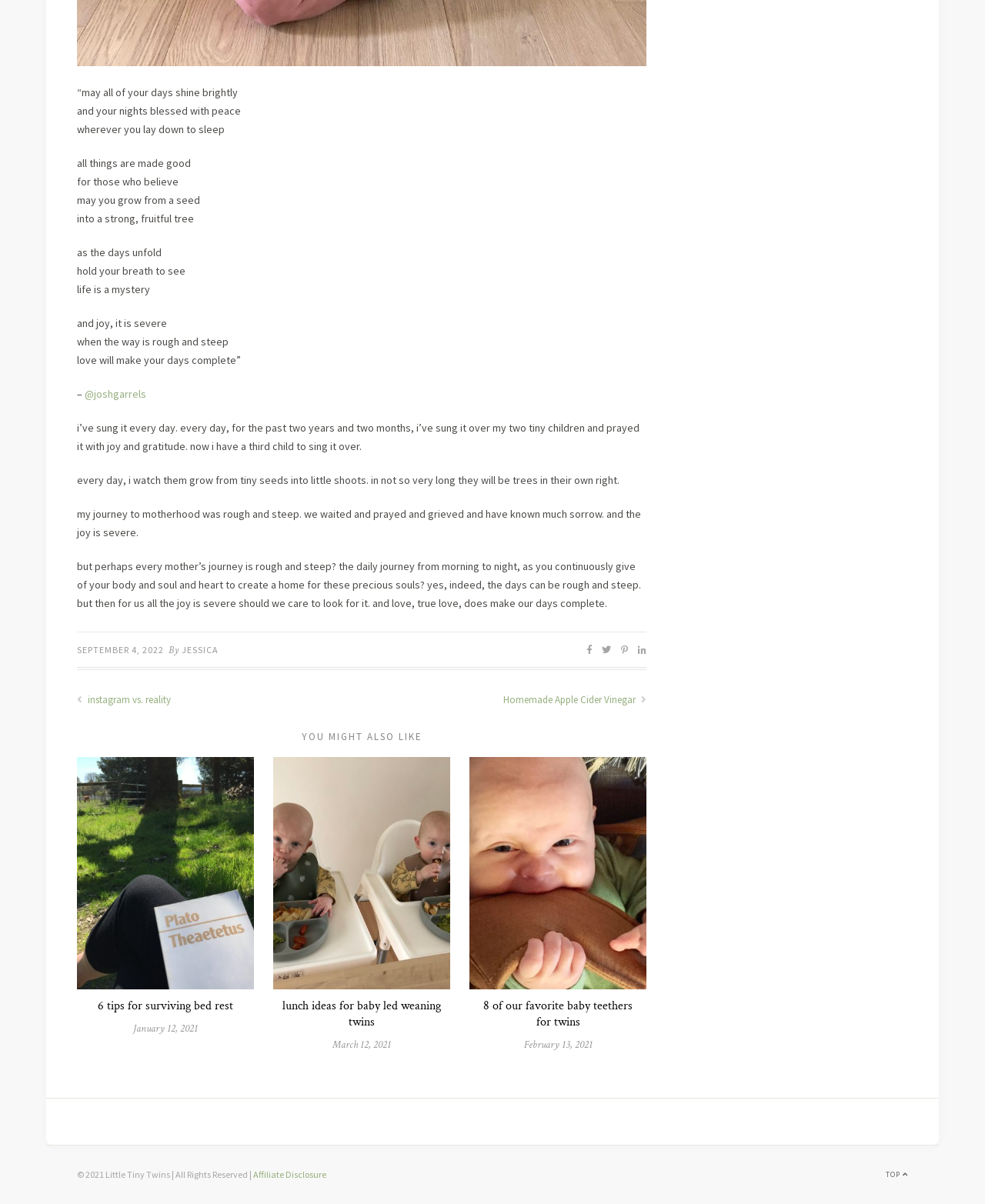Based on what you see in the screenshot, provide a thorough answer to this question: What is the quote at the top of the page?

The quote at the top of the page is a poetic phrase that sets the tone for the rest of the content. It is a message of hope and positivity, wishing the reader a bright and peaceful life.